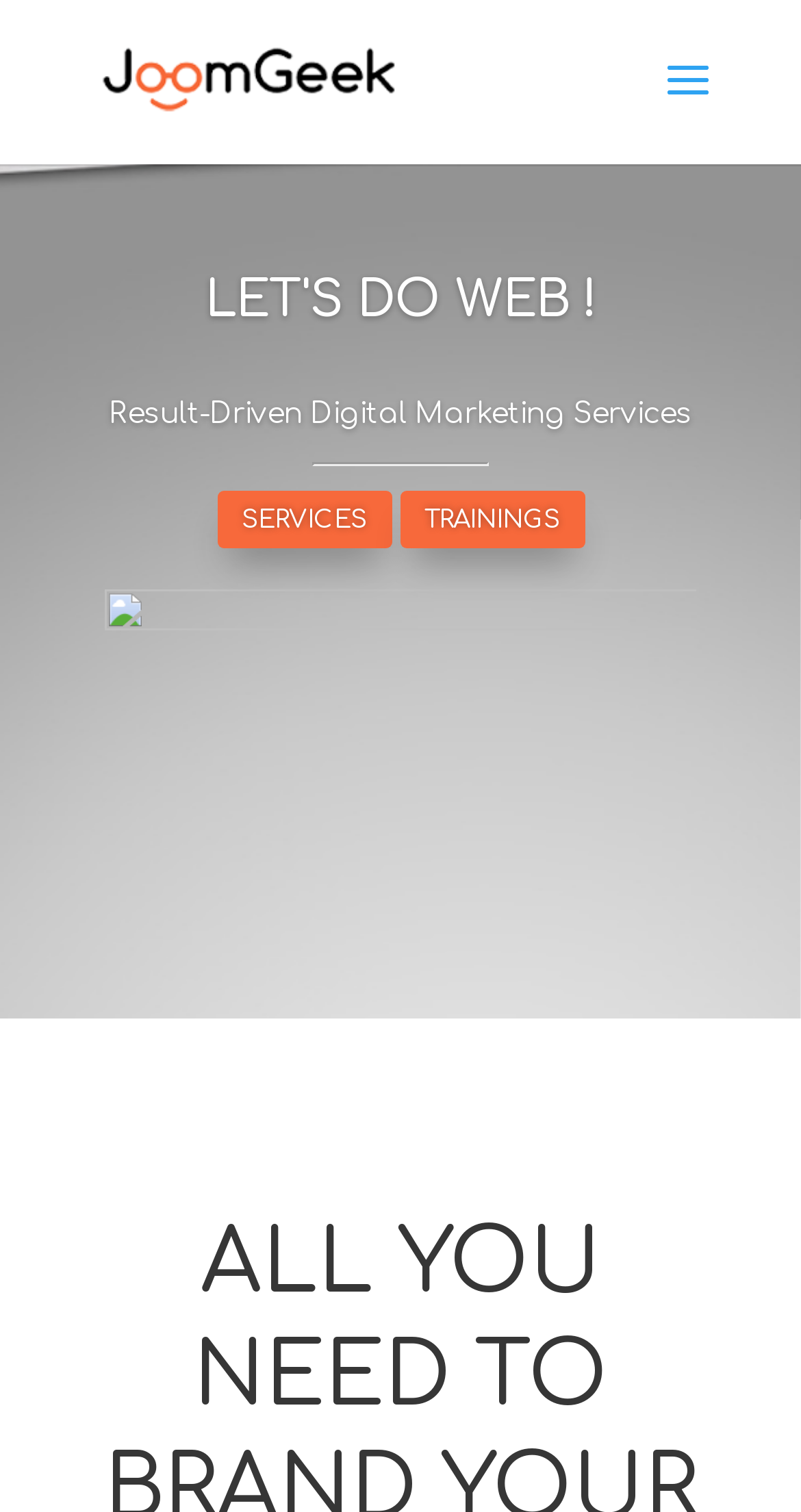Craft a detailed narrative of the webpage's structure and content.

The webpage is about JoomGeek, a Joomla Websites & Webmarketing Agency. At the top left, there is a logo image and a link with the text "JoomGeek". Below the logo, there is a search bar that spans across the top of the page. 

The main content area is divided into a table layout, which occupies most of the page. At the top of this layout, there is a heading that reads "LET'S DO WEB!" in a prominent font. Below the heading, there is a paragraph of text that describes the agency's services, stating that they offer "Result-Driven Digital Marketing Services". 

A horizontal separator line is placed below the text, separating it from the rest of the content. Underneath the separator, there are two links, "SERVICES 5" and "TRAININGS 5", placed side by side, with the services link on the left and the trainings link on the right.